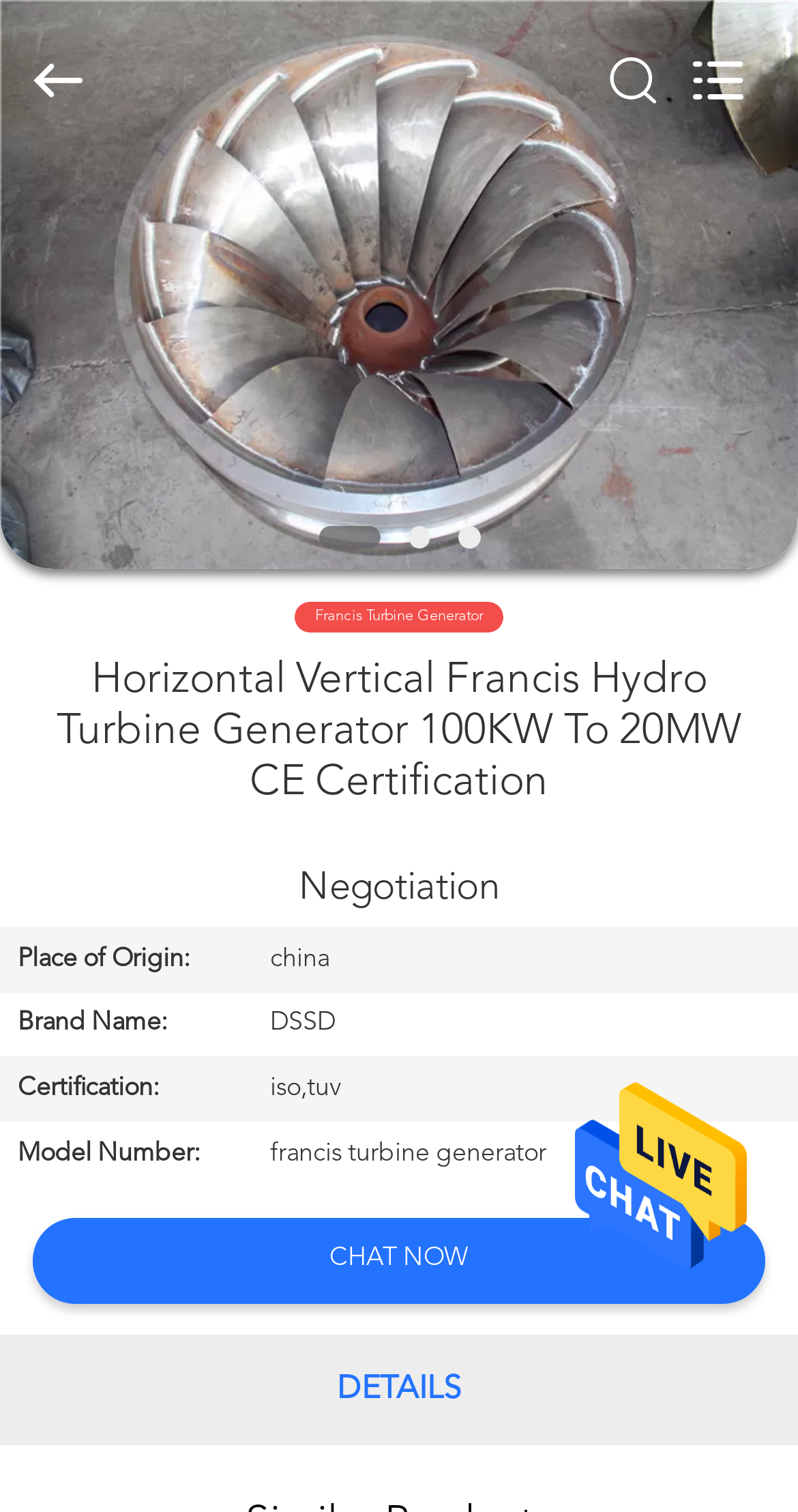Determine the bounding box coordinates of the clickable element to complete this instruction: "Go to HOME page". Provide the coordinates in the format of four float numbers between 0 and 1, [left, top, right, bottom].

[0.0, 0.108, 0.195, 0.142]